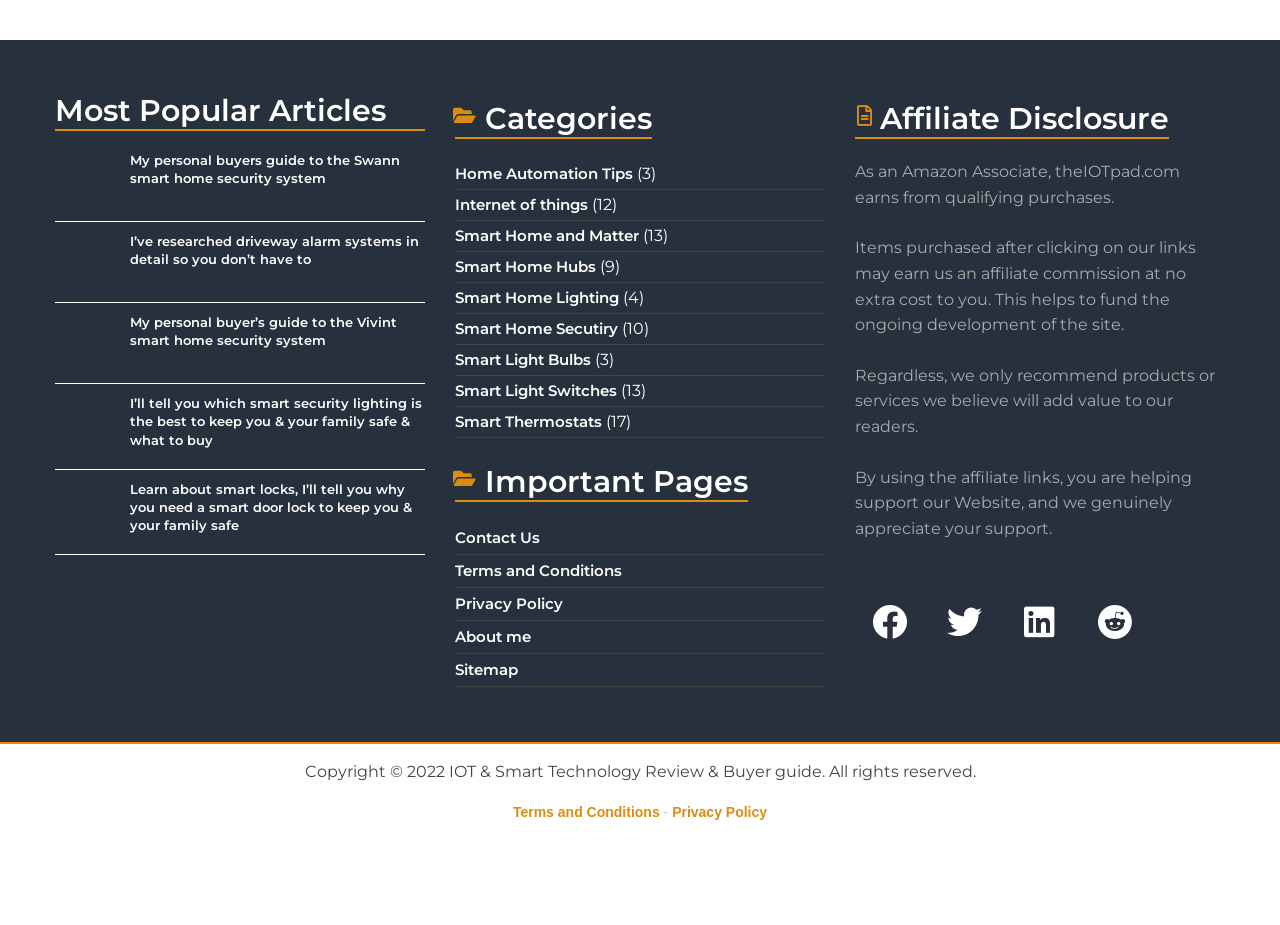What is the purpose of the 'Important Pages' section?
Please provide a single word or phrase as the answer based on the screenshot.

Link to key website pages